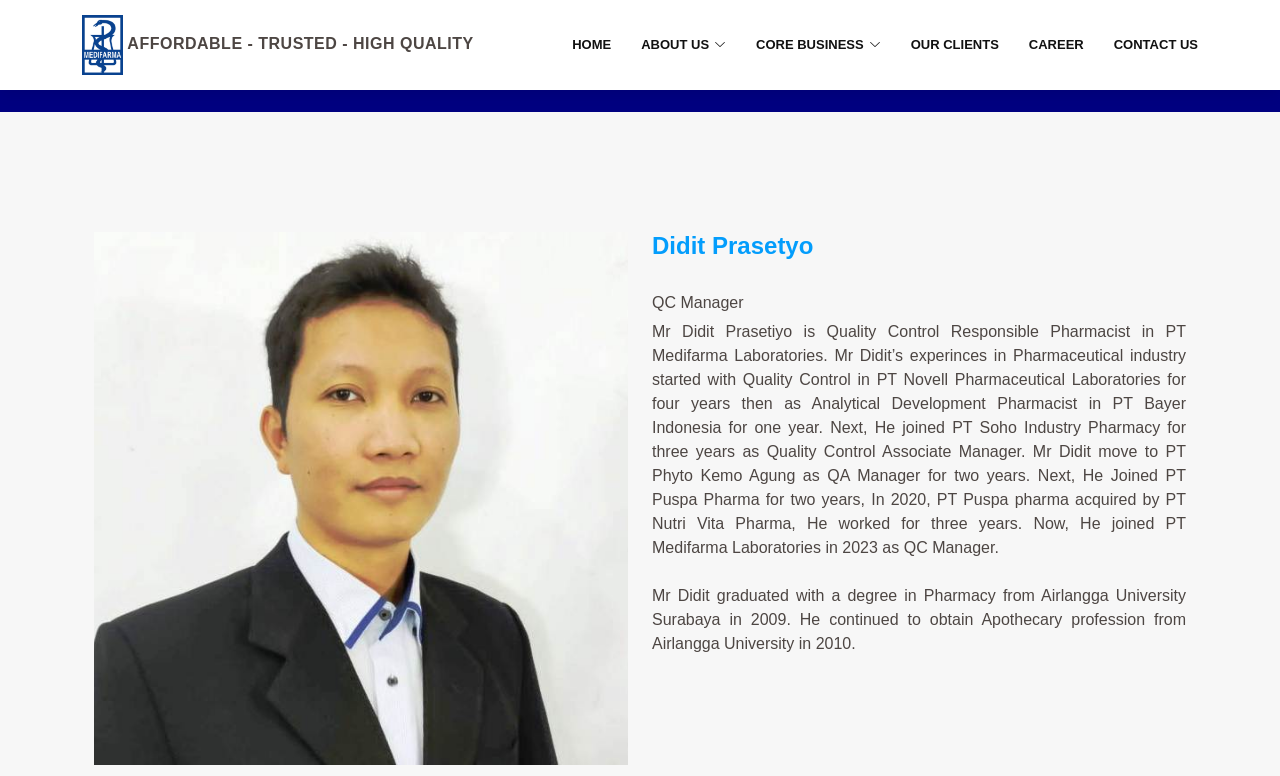Answer the following query with a single word or phrase:
What is the degree of Didit Prasetyo?

Pharmacy